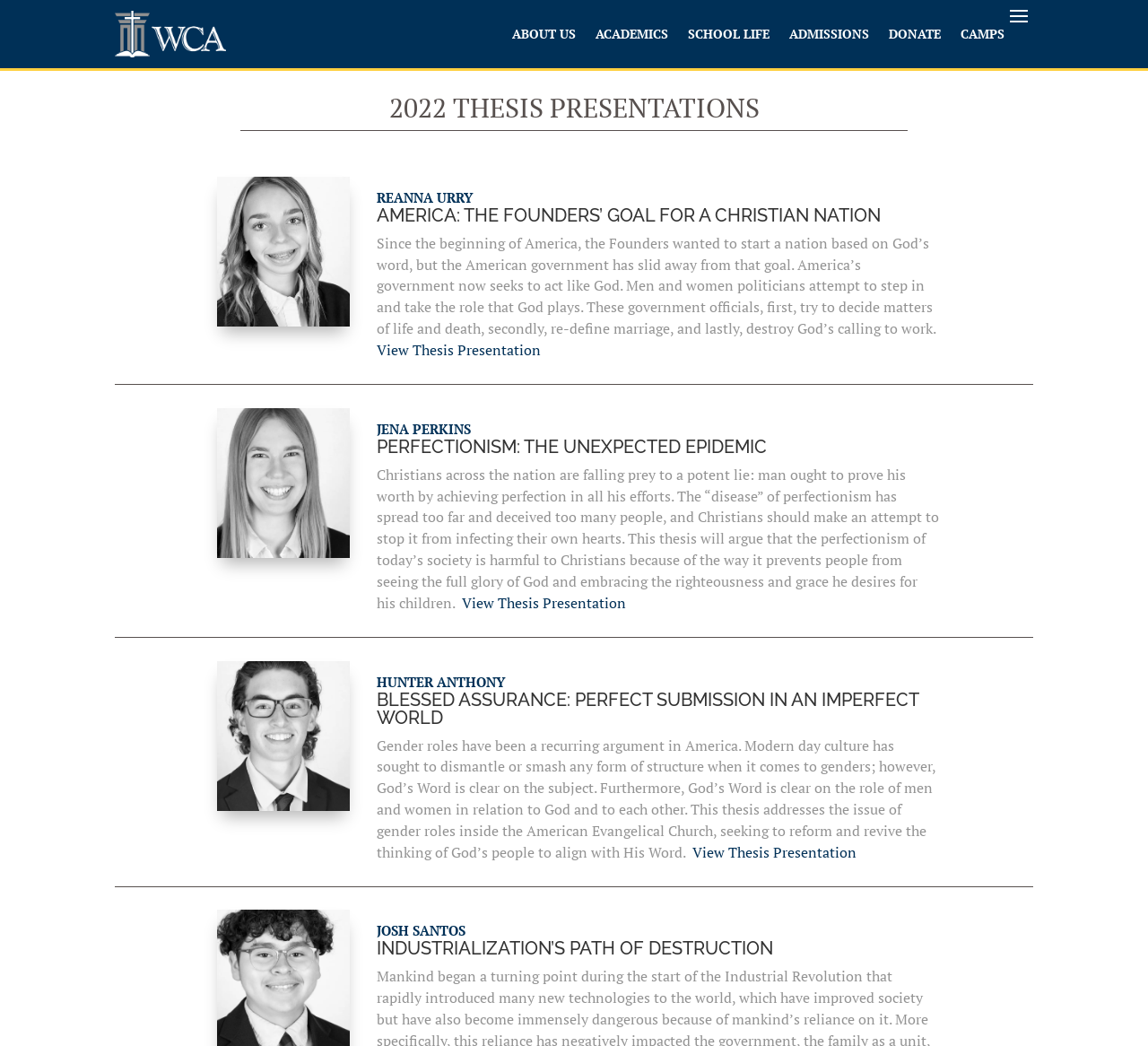Find the bounding box coordinates of the clickable area required to complete the following action: "Click on ABOUT US".

[0.446, 0.024, 0.502, 0.04]